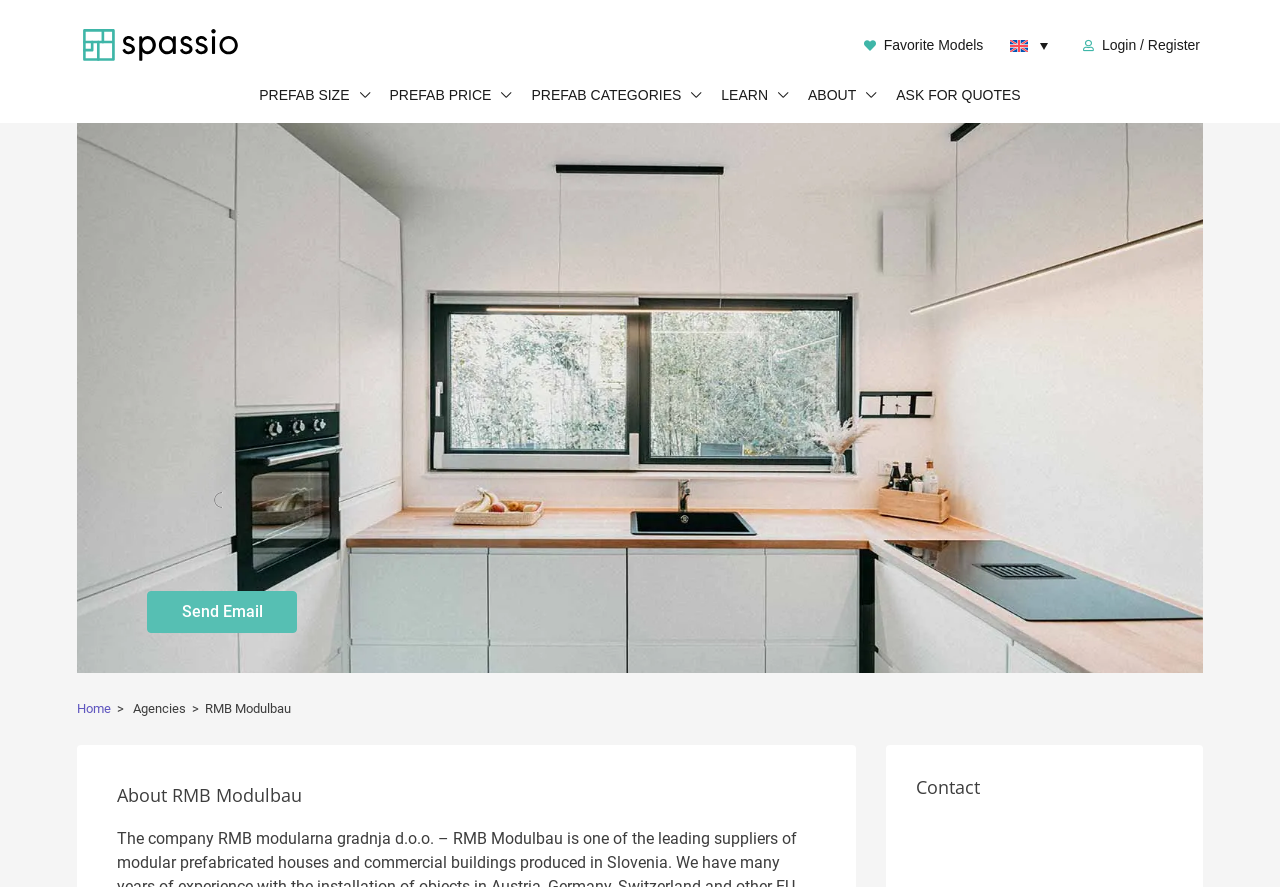Identify the bounding box coordinates for the UI element described as: "LEARN".

[0.556, 0.101, 0.623, 0.139]